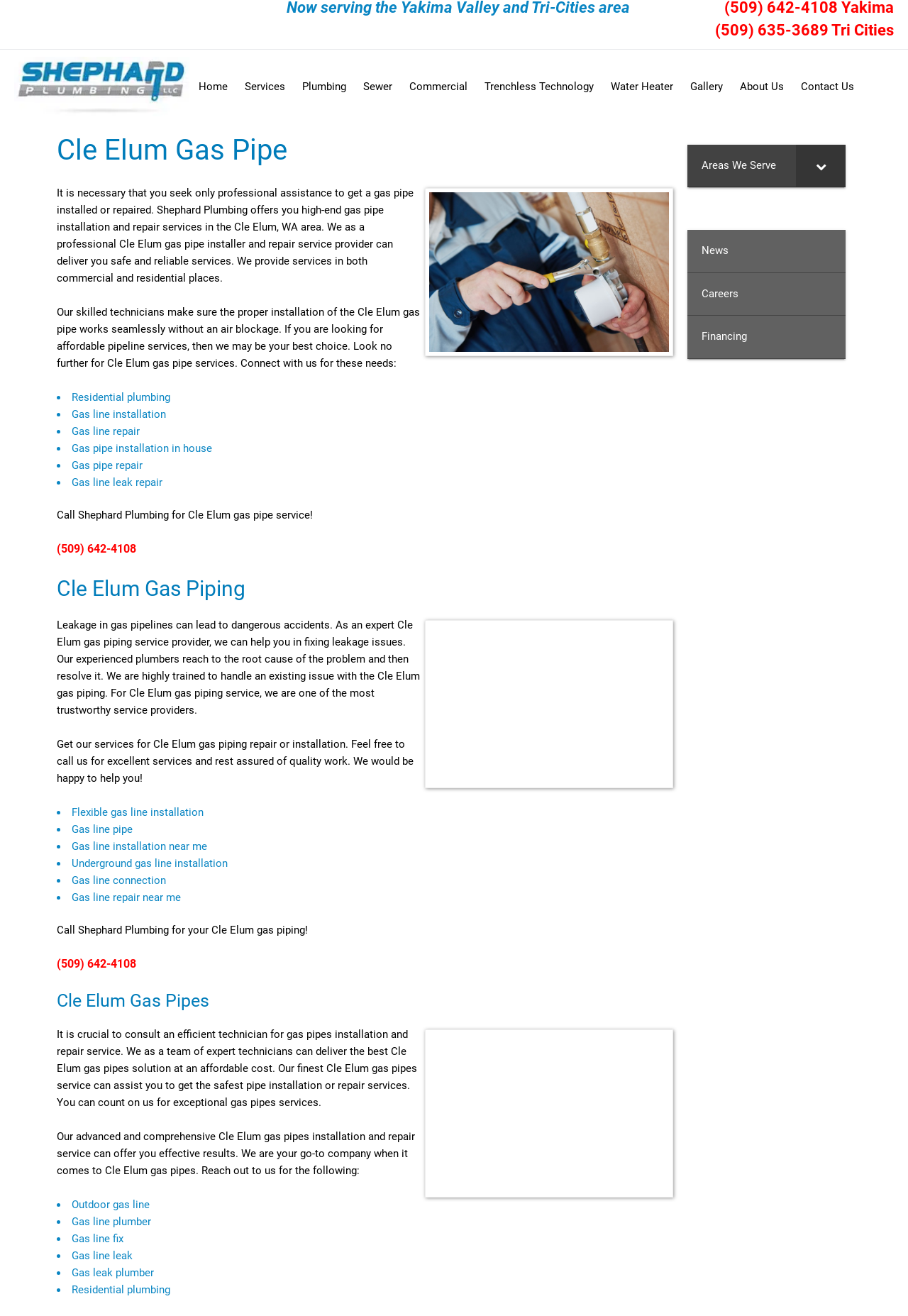Determine the bounding box coordinates for the element that should be clicked to follow this instruction: "View the 'Gallery' page". The coordinates should be given as four float numbers between 0 and 1, in the format [left, top, right, bottom].

[0.751, 0.053, 0.805, 0.078]